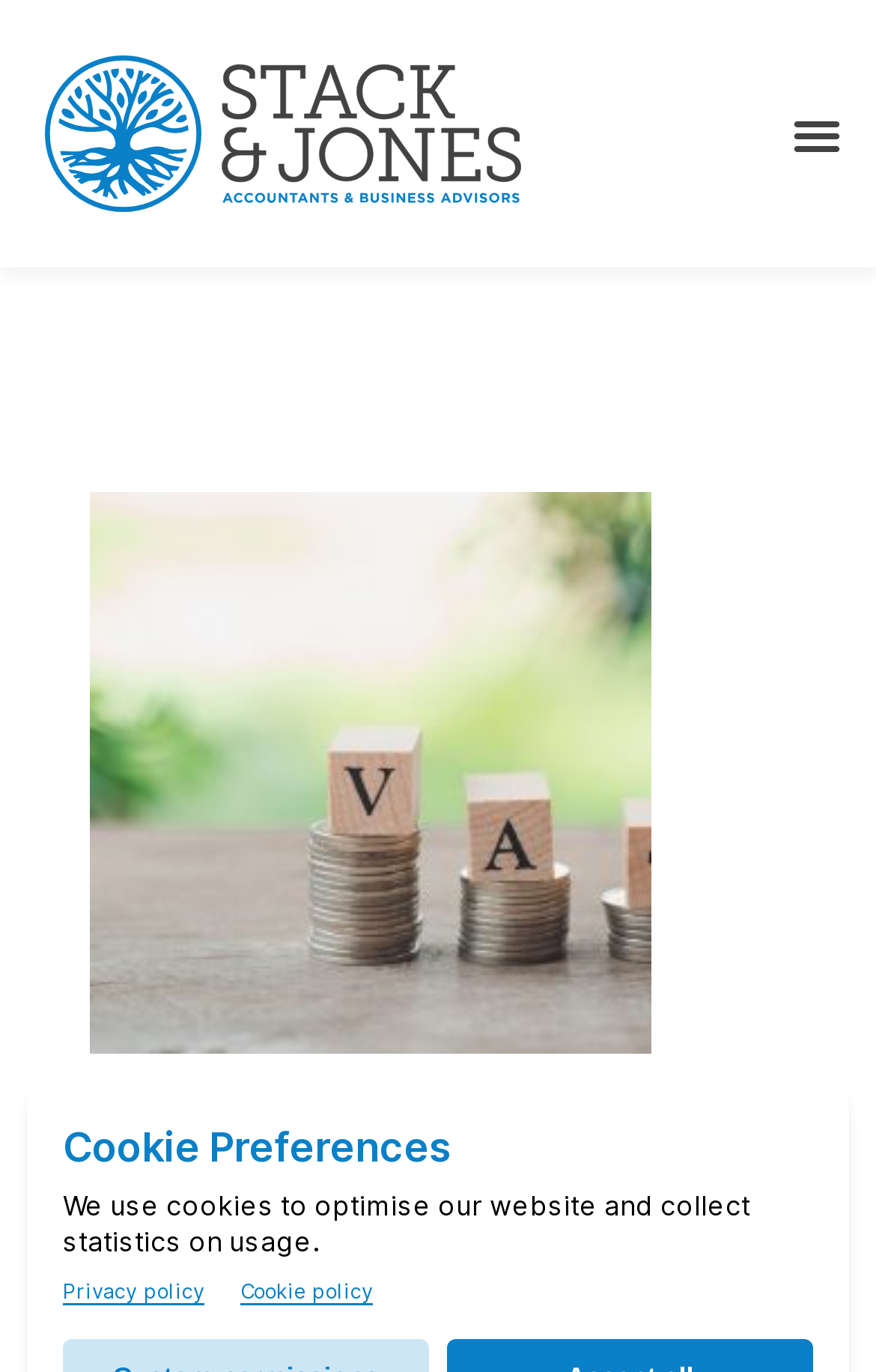Based on the description "5 months ago", find the bounding box of the specified UI element.

None